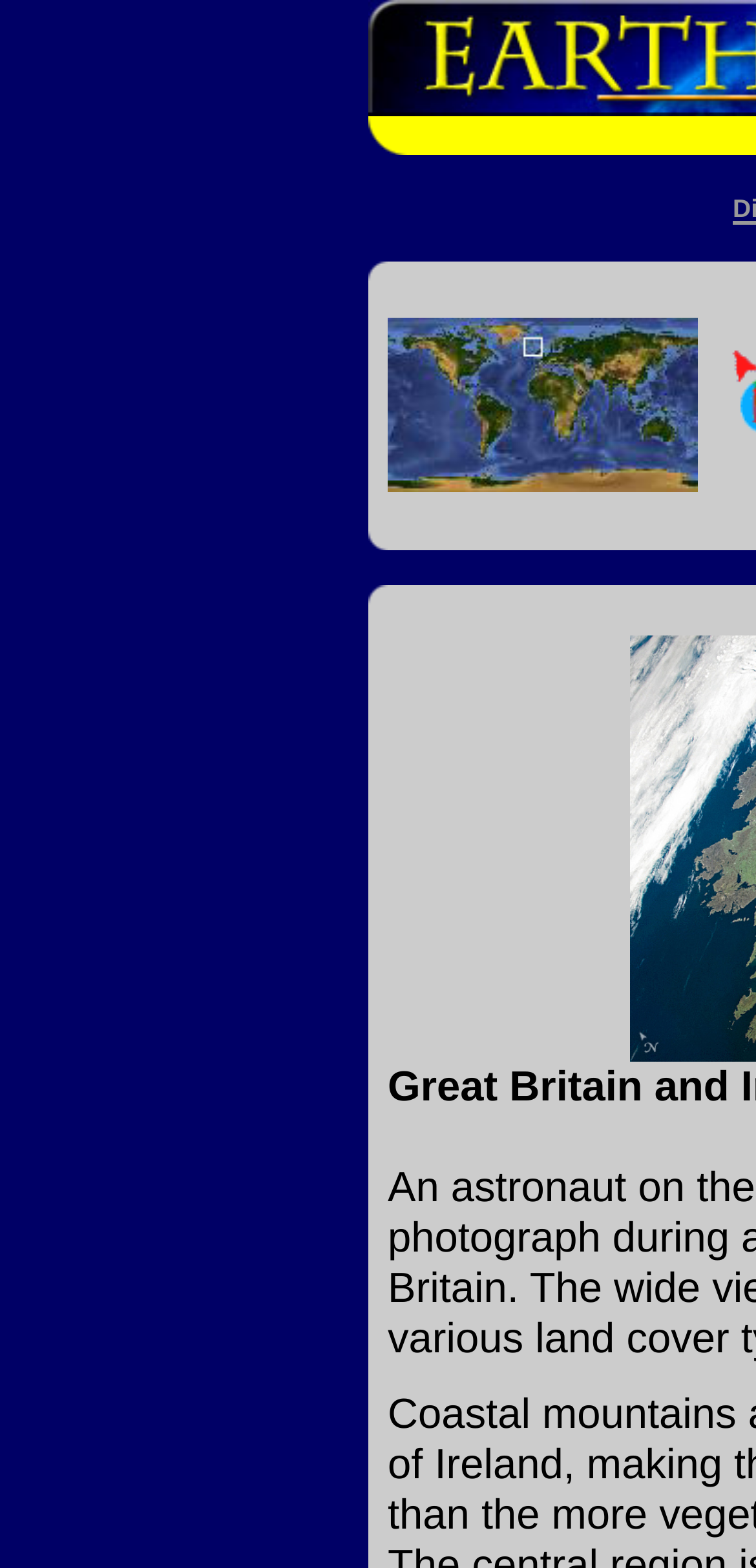Give a short answer using one word or phrase for the question:
What is the shape of the corner images?

Corner